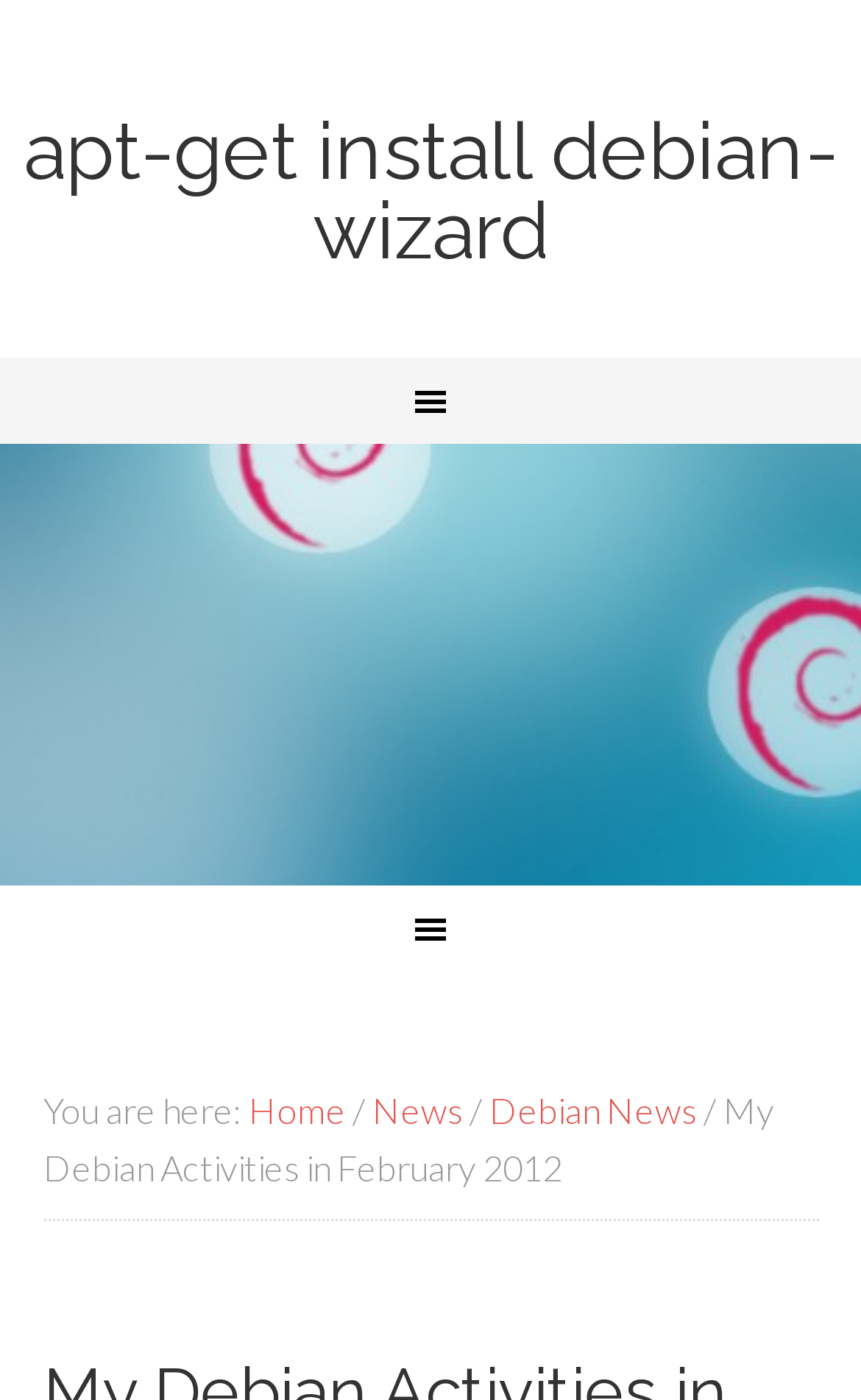For the given element description apt-get install debian-wizard, determine the bounding box coordinates of the UI element. The coordinates should follow the format (top-left x, top-left y, bottom-right x, bottom-right y) and be within the range of 0 to 1.

[0.027, 0.074, 0.973, 0.197]